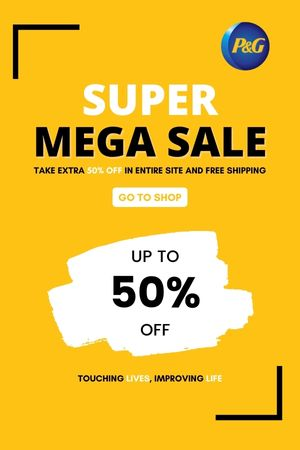Respond with a single word or phrase:
What is the brand's commitment?

TOUCHING LIVES, IMPROVING LIFE